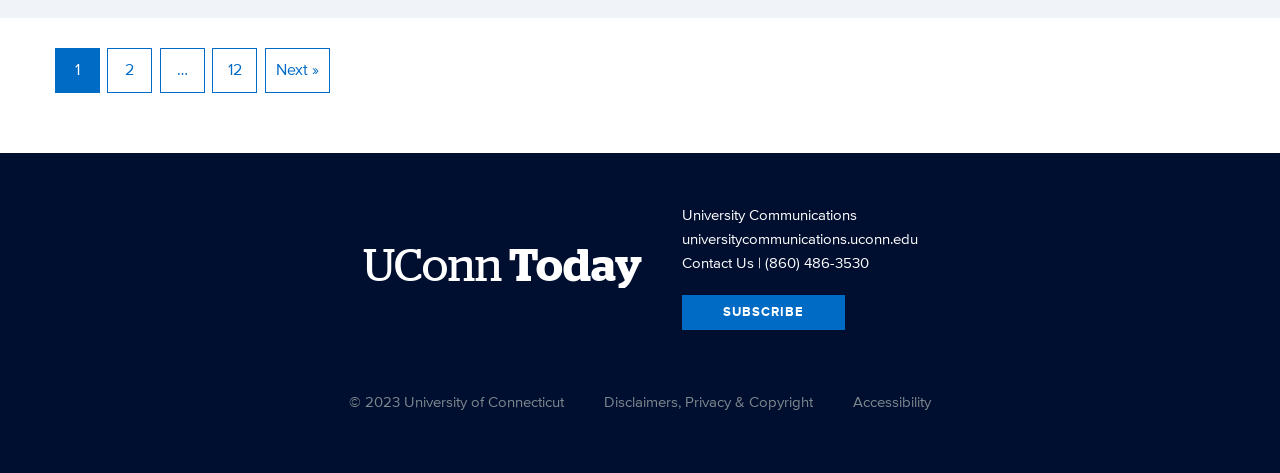Could you indicate the bounding box coordinates of the region to click in order to complete this instruction: "go to UConn Today".

[0.283, 0.508, 0.501, 0.624]